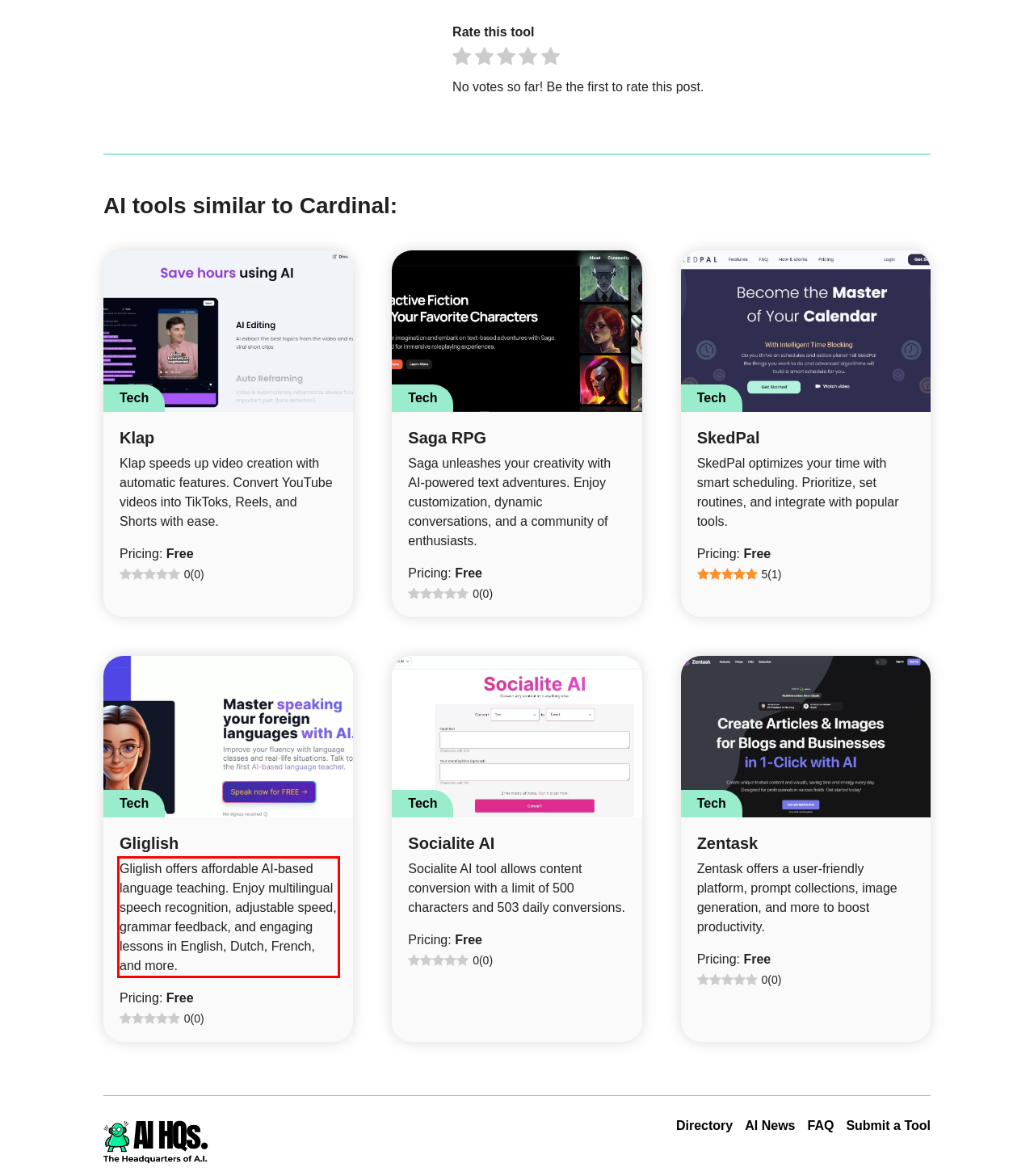Given the screenshot of a webpage, identify the red rectangle bounding box and recognize the text content inside it, generating the extracted text.

Gliglish offers affordable AI-based language teaching. Enjoy multilingual speech recognition, adjustable speed, grammar feedback, and engaging lessons in English, Dutch, French, and more.